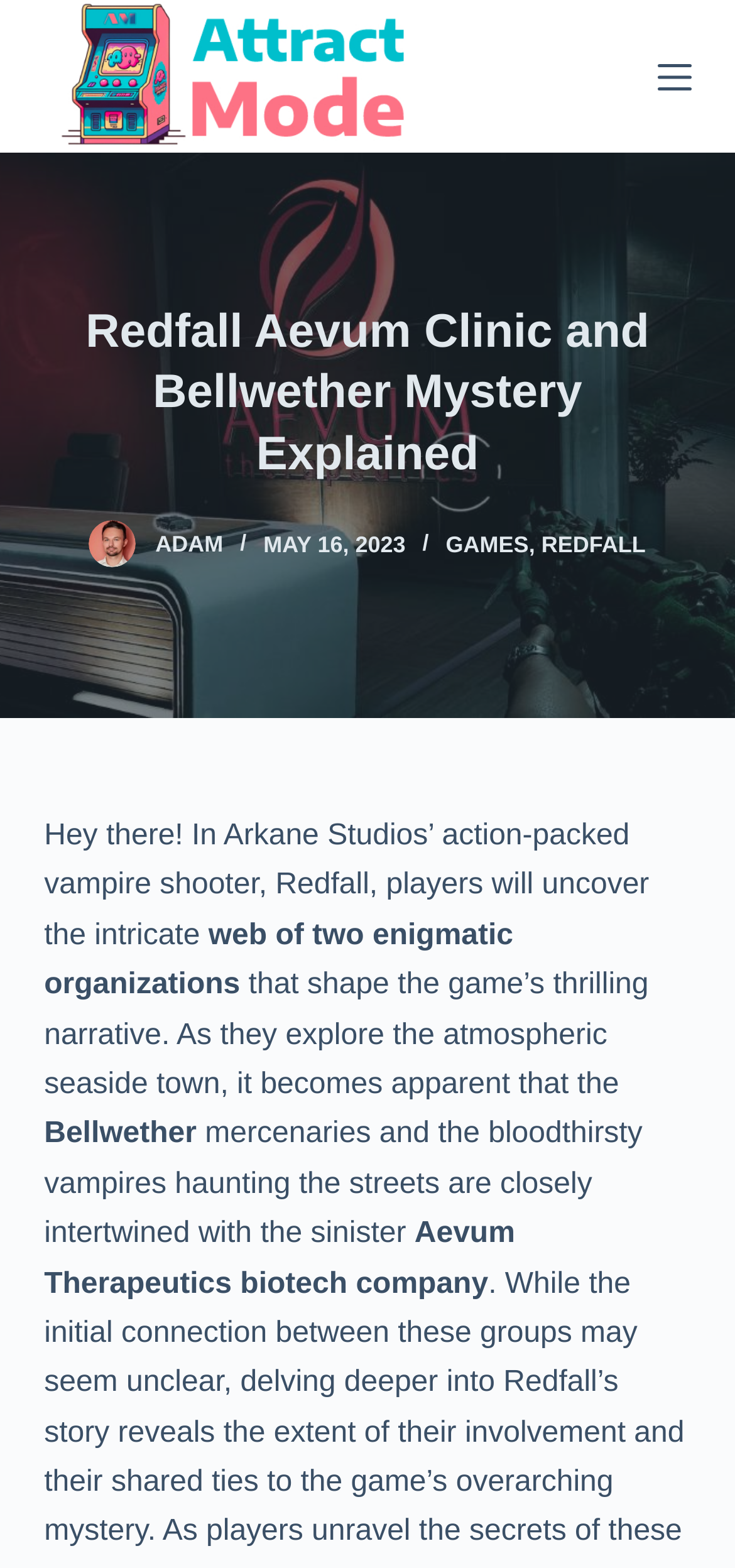Your task is to extract the text of the main heading from the webpage.

Redfall Aevum Clinic and Bellwether Mystery Explained